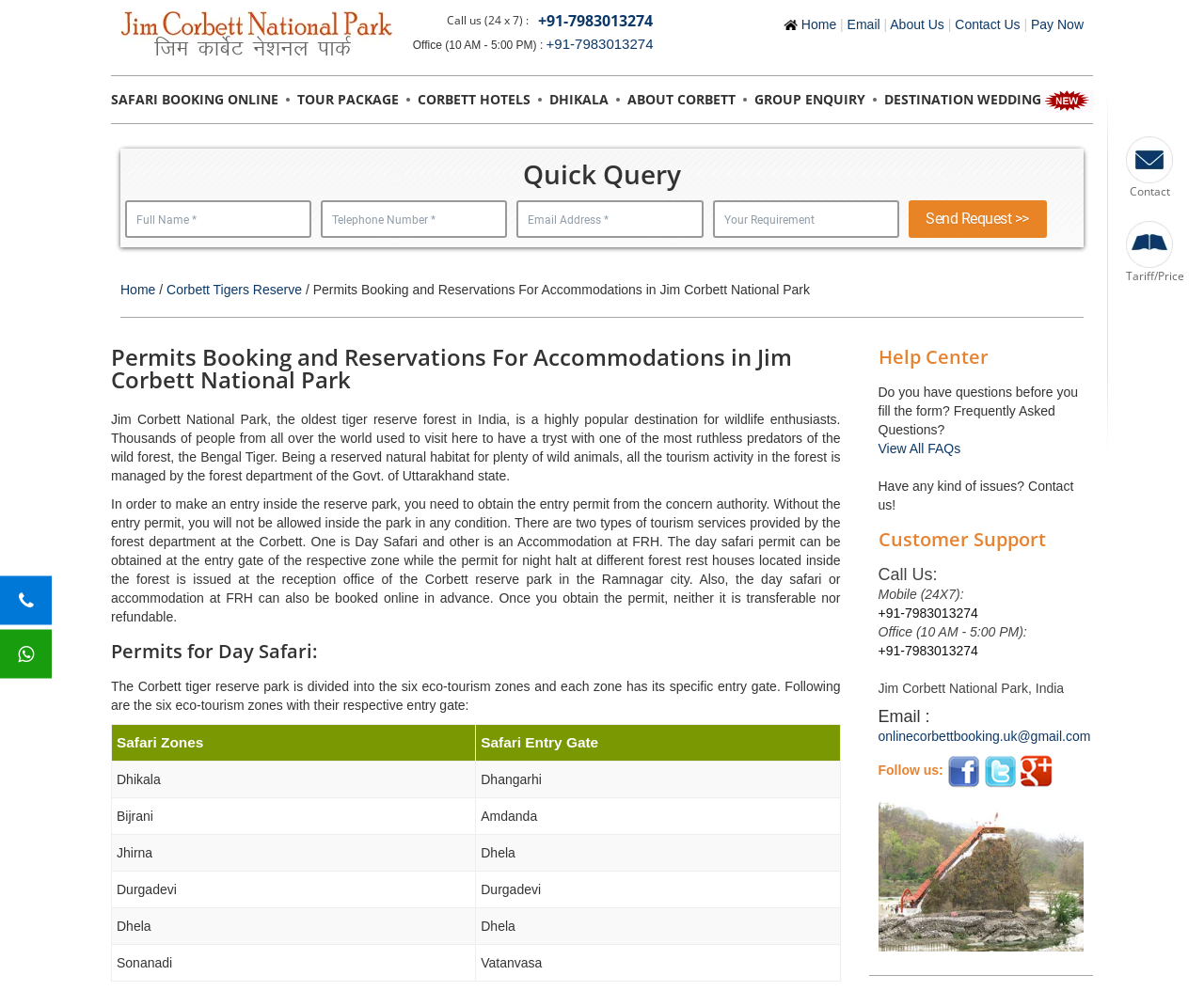Bounding box coordinates are given in the format (top-left x, top-left y, bottom-right x, bottom-right y). All values should be floating point numbers between 0 and 1. Provide the bounding box coordinate for the UI element described as: name="home_phone" placeholder="Telephone Number *"

[0.267, 0.202, 0.421, 0.24]